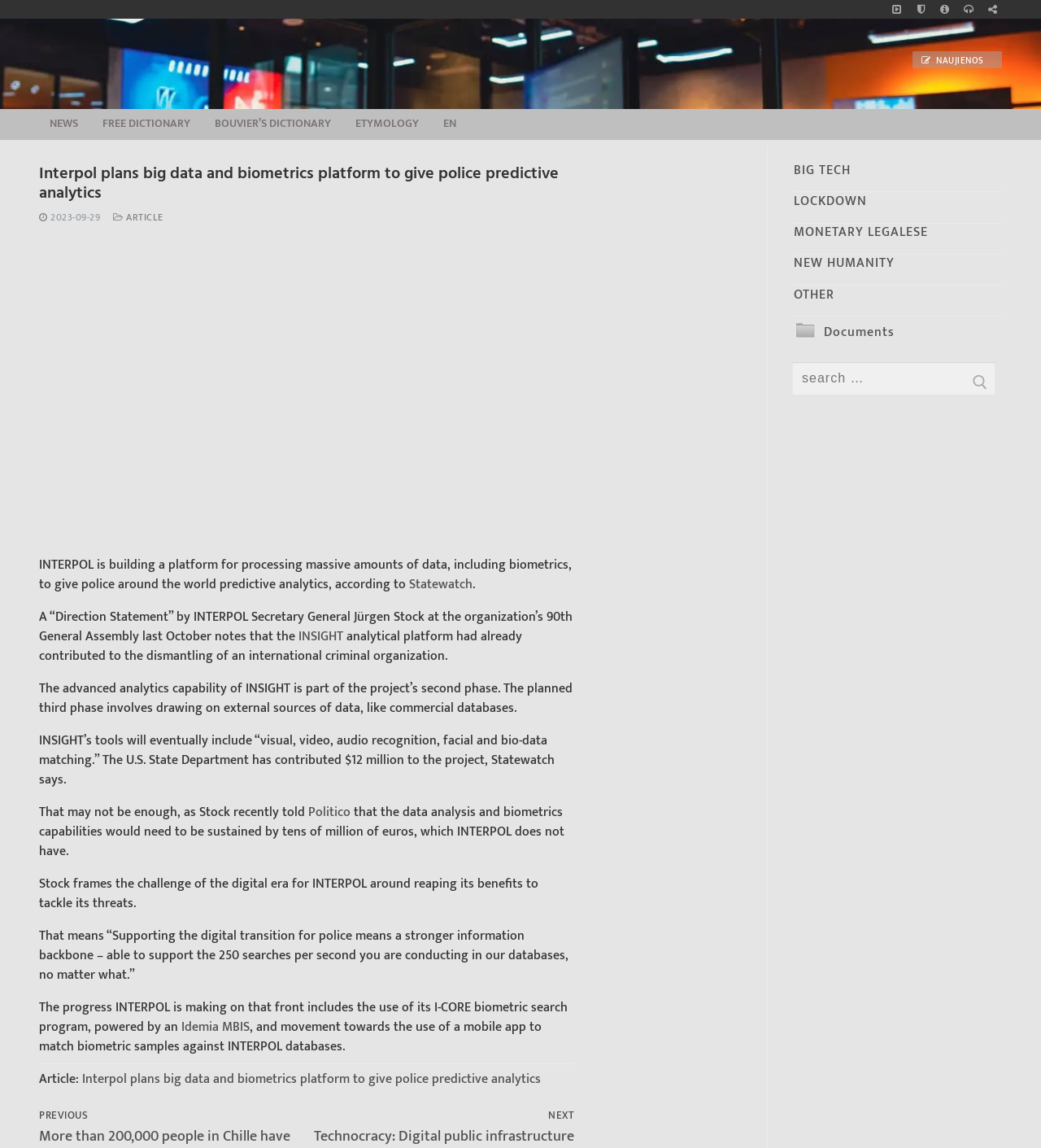Identify the bounding box coordinates of the region I need to click to complete this instruction: "Visit Statewatch".

[0.393, 0.5, 0.454, 0.519]